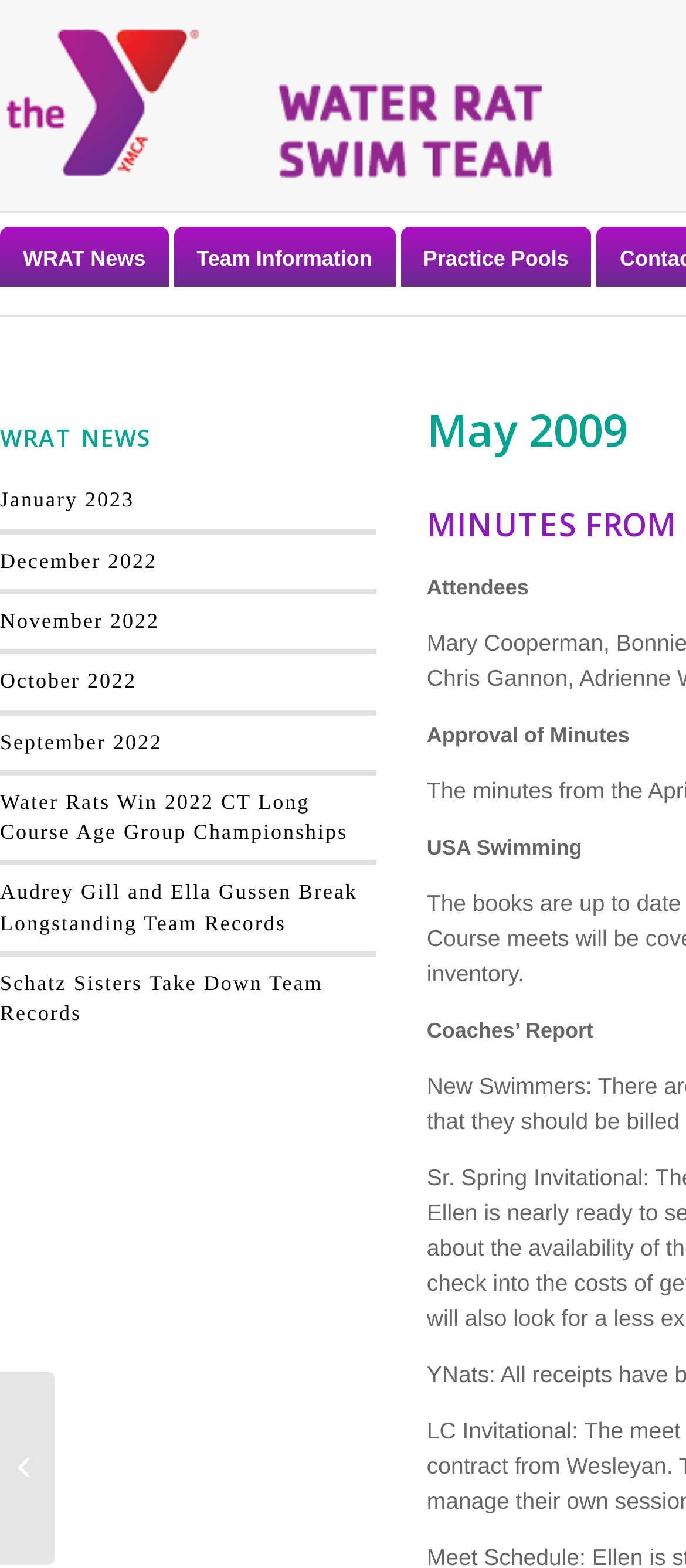Please identify the coordinates of the bounding box for the clickable region that will accomplish this instruction: "View Recognition Night 2009 Slideshow".

[0.0, 0.874, 0.079, 0.998]